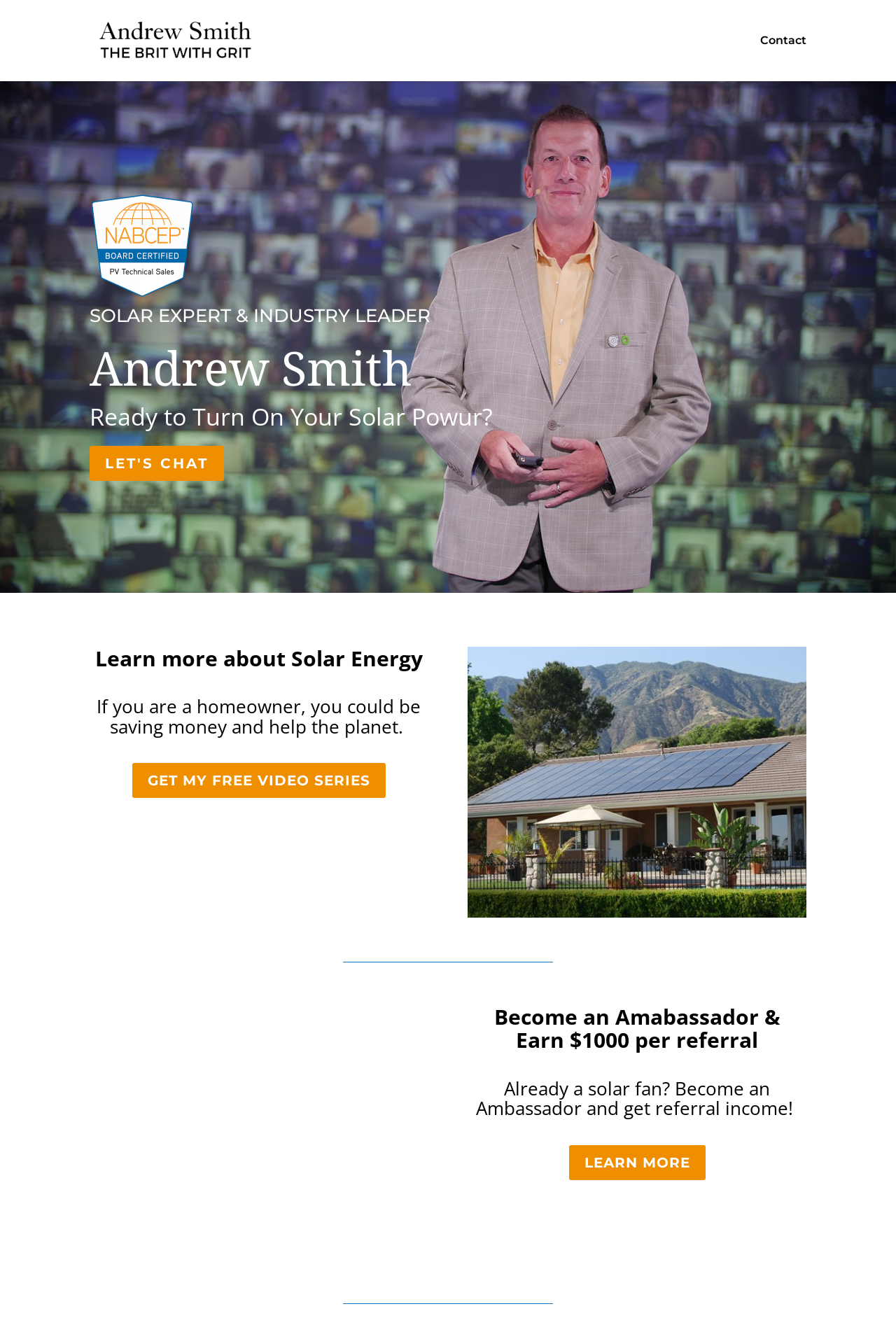Determine the bounding box coordinates for the HTML element mentioned in the following description: "Contact". The coordinates should be a list of four floats ranging from 0 to 1, represented as [left, top, right, bottom].

[0.848, 0.027, 0.9, 0.061]